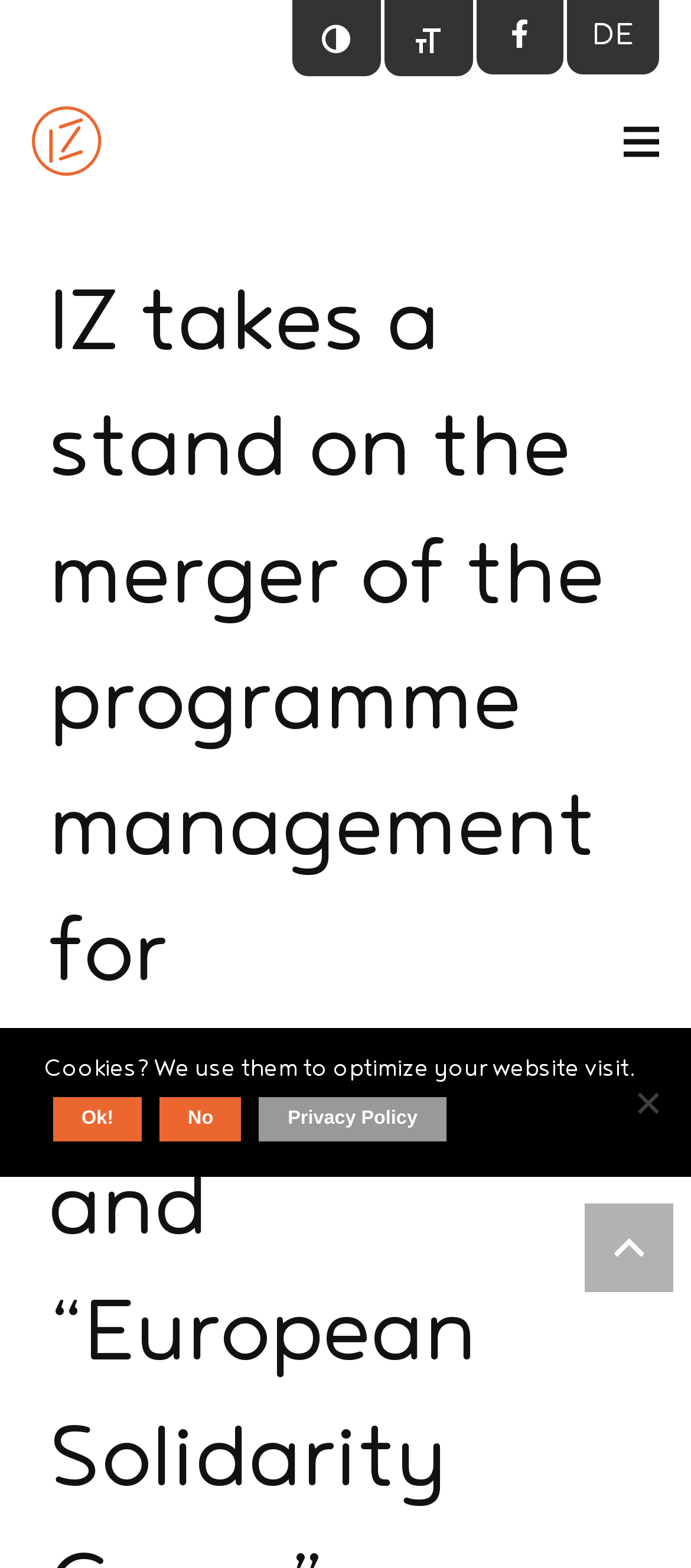How many links are in the cookie notice?
Please respond to the question with a detailed and informative answer.

In the cookie notice dialog, there are three link elements: 'Ok!', 'No', and 'Privacy Policy'. These links are likely used to interact with the cookie notice.